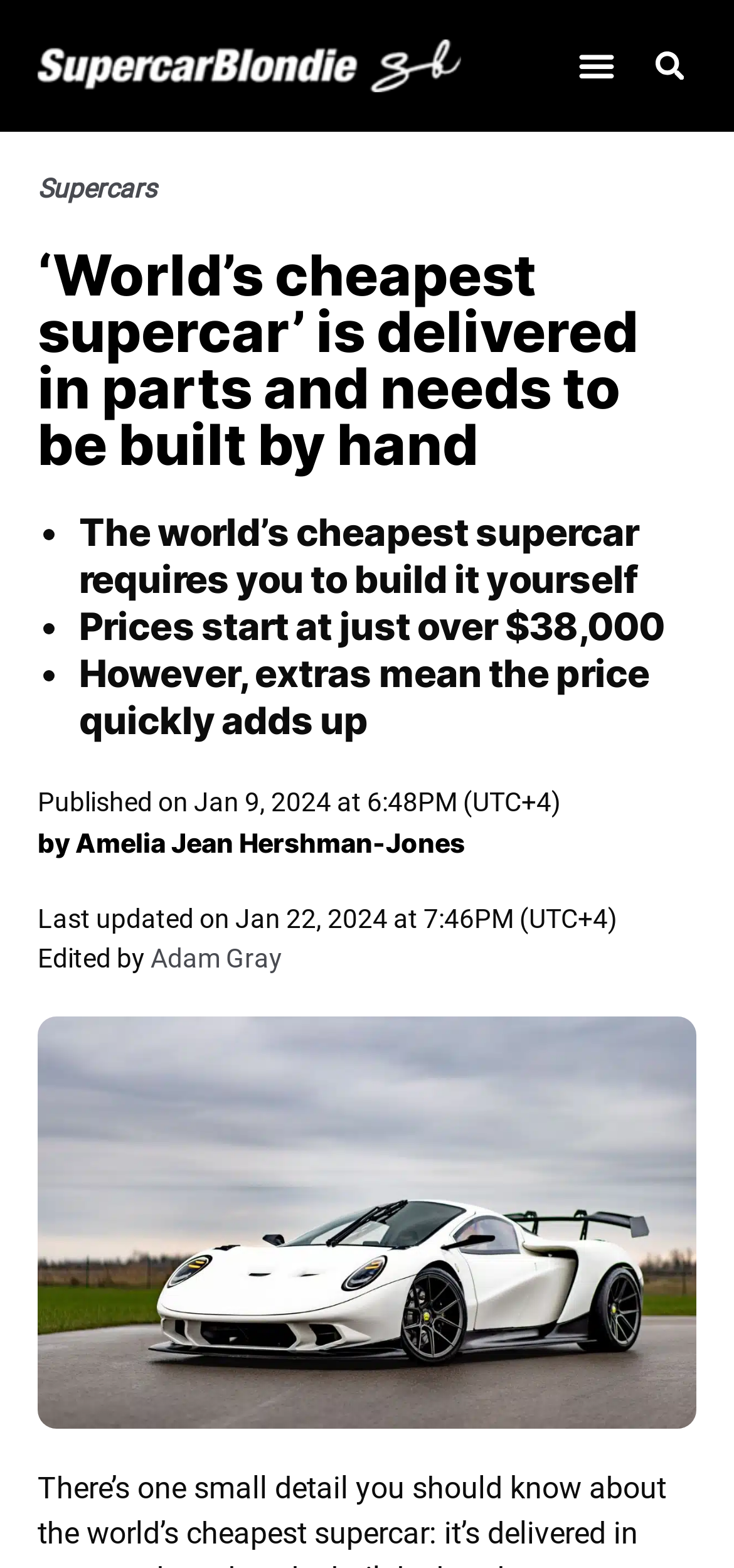What is the main title displayed on this webpage?

‘World’s cheapest supercar’ is delivered in parts and needs to be built by hand